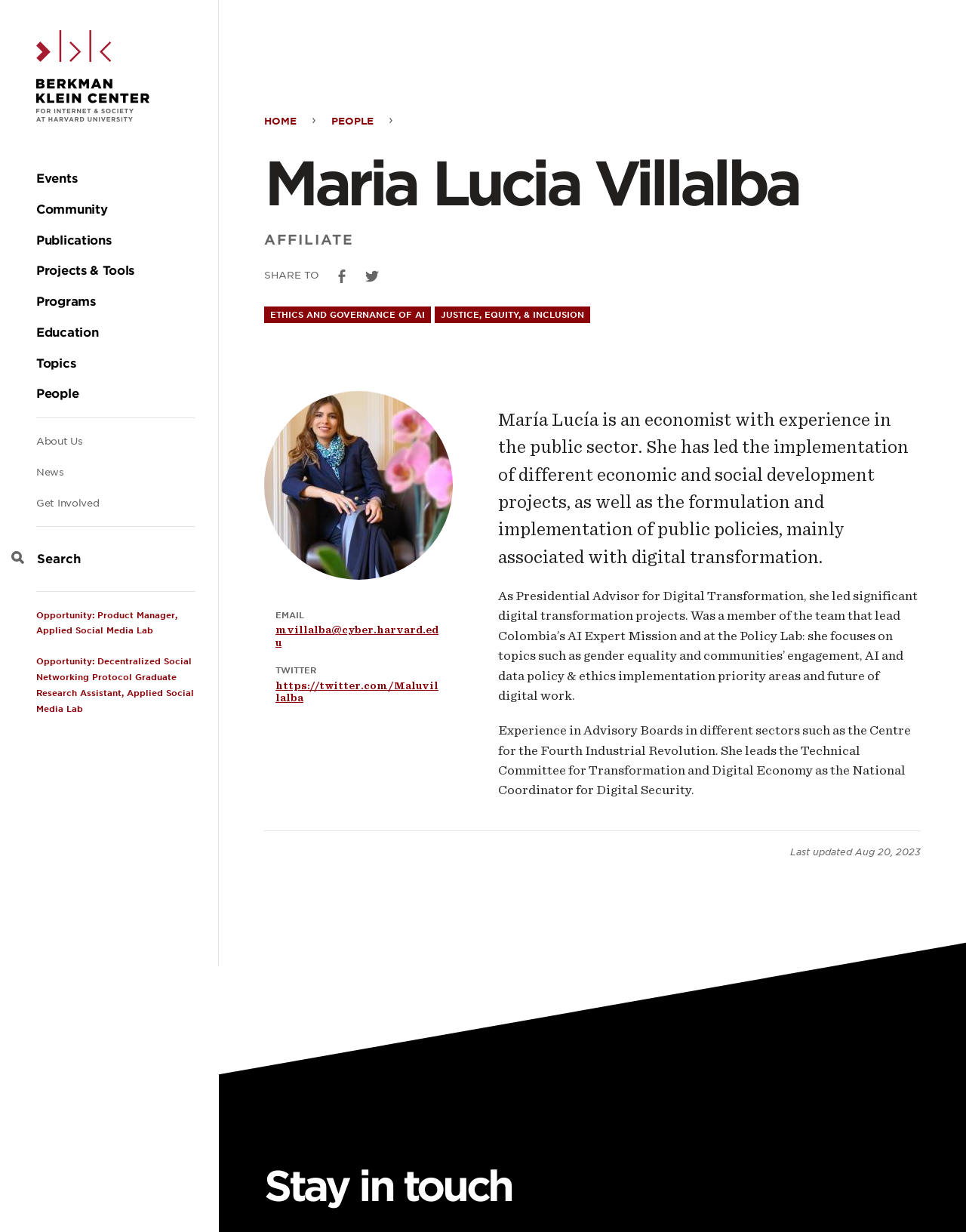Detail the various sections and features of the webpage.

This webpage is about María Lucía Villalba, an economist with experience in the public sector. At the top left corner, there is a Harvard Berkman Klein Center logo, followed by a main navigation menu with links to Events, Community, Publications, Projects & Tools, Programs, Education, and People. Below the logo, there is a secondary navigation menu with links to About Us, News, and Get Involved.

On the right side of the page, there is a search bar with a search icon. Below the search bar, there is a featured links navigation section with two opportunities: Product Manager, Applied Social Media Lab, and Decentralized Social Networking Protocol Graduate Research Assistant, Applied Social Media Lab.

The main content of the page is divided into two sections. The top section has a header with María Lucía Villalba's name and links to HOME and PEOPLE. Below the header, there are three headings: María Lucía Villalba, AFFILIATE, and SHARE TO, with links to share on Facebook and Twitter. There is also an image on the right side of this section.

The bottom section of the main content has María Lucía Villalba's bio, which describes her experience in the public sector, her work as Presidential Advisor for Digital Transformation, and her experience in Advisory Boards. There are three paragraphs of text describing her experience and expertise.

At the bottom of the page, there is a section with contact information, including an email address and a Twitter handle. There is also a "Last updated" section with a date, August 20, 2023. Finally, there is a "Stay in touch" heading at the very bottom of the page.